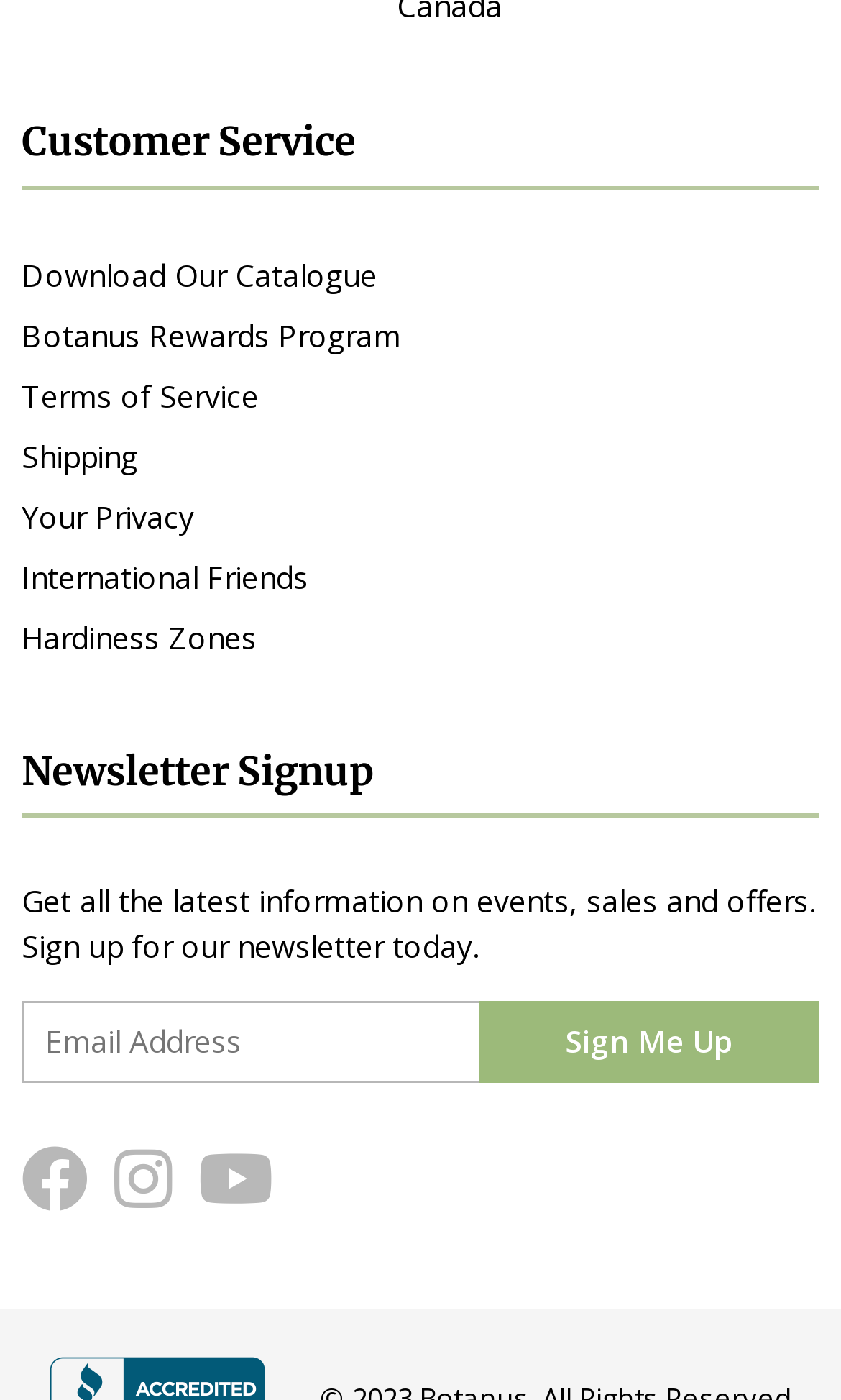Please respond to the question using a single word or phrase:
What is the text above the 'Email Address' textbox?

Get all the latest information on events, sales and offers. Sign up for our newsletter today.